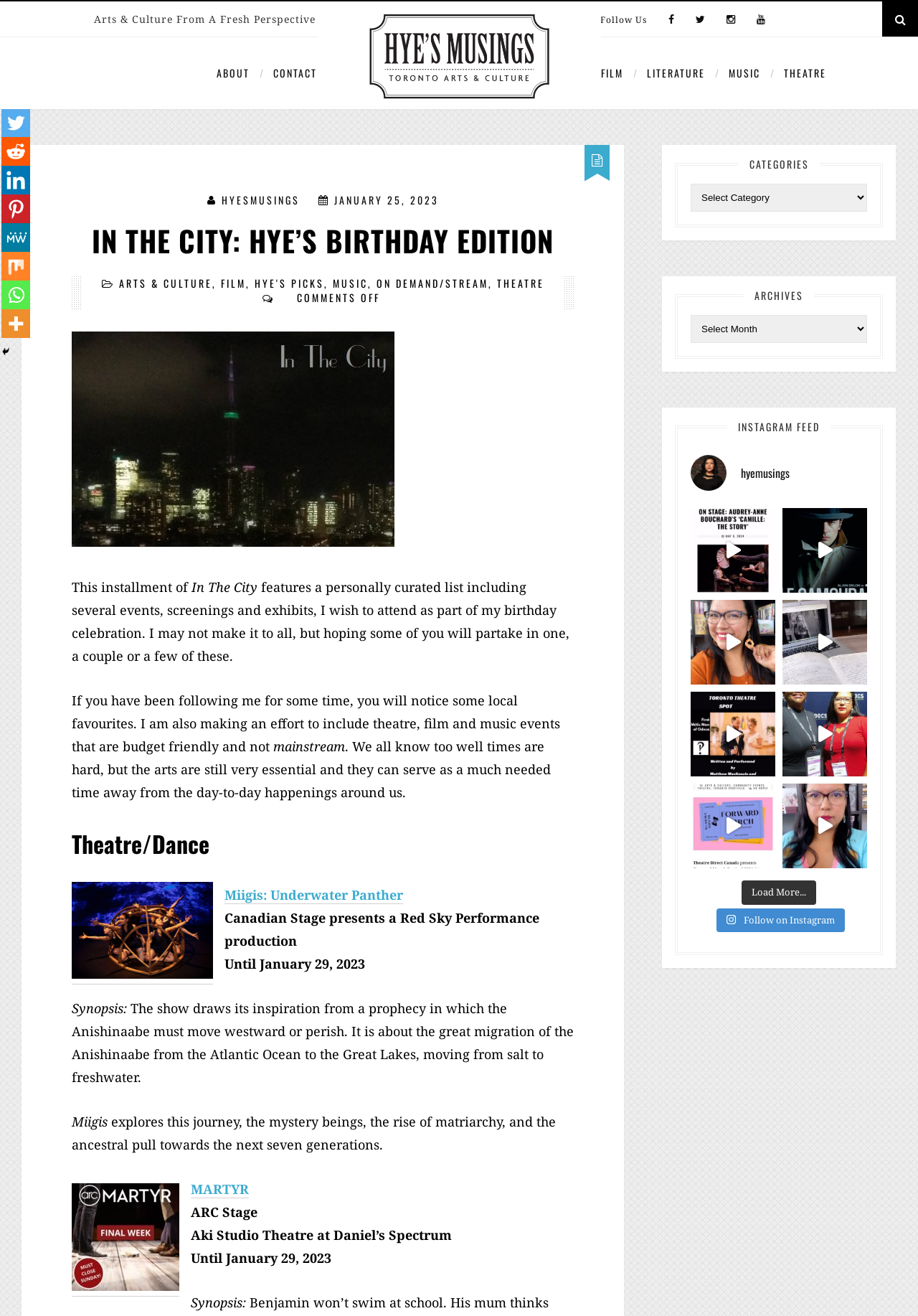Explain the webpage in detail, including its primary components.

This webpage is a blog post titled "In The City: Hye's Birthday Edition" on Hye's Musings. At the top, there is a header section with a title, "Arts & Culture From A Fresh Perspective", and a set of social media links. Below the header, there are navigation links to different sections of the blog, including "ABOUT", "CONTACT", "FILM", "LITERATURE", "MUSIC", and "THEATRE".

The main content of the blog post is divided into sections. The first section has a heading "Theatre/Dance" and features a list of events, including "Miigis: Underwater Panther" and "MARTYR", with descriptions, dates, and venues. Each event has a corresponding image.

The blog post also has a section for categories, archives, and an Instagram feed. The Instagram feed displays several posts, each with an image and a brief description. The posts include a happy opening message to a team, a throwback to a film review, and a showcase of earrings from a creator.

Throughout the webpage, there are various links to external websites, social media platforms, and other sections of the blog. The overall layout is organized, with clear headings and concise text, making it easy to navigate and read.